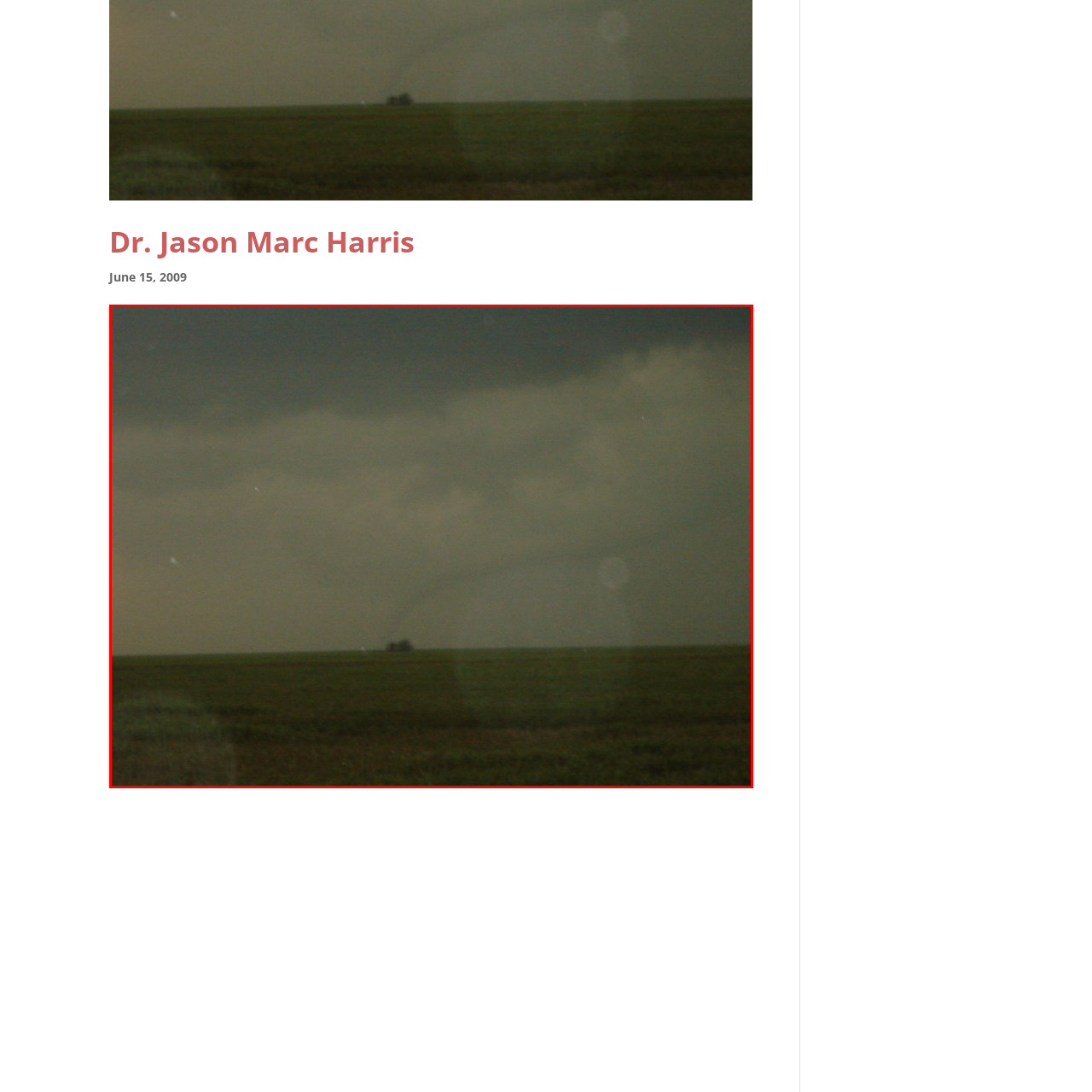What is the tone of the sky?
Please look at the image marked with a red bounding box and provide a one-word or short-phrase answer based on what you see.

Ominous